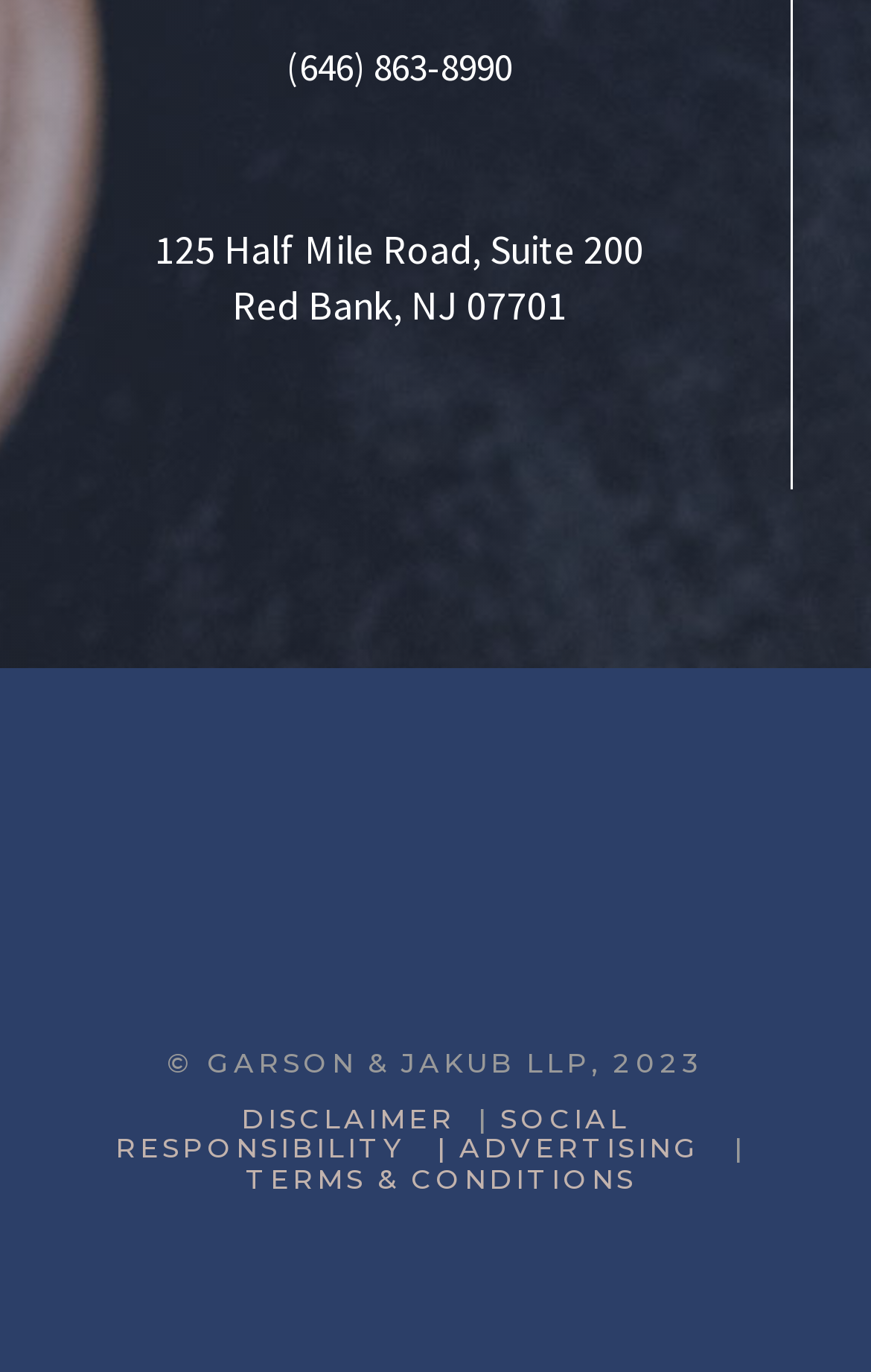Based on the element description "Red Bank, NJ 07701", predict the bounding box coordinates of the UI element.

[0.267, 0.203, 0.651, 0.241]